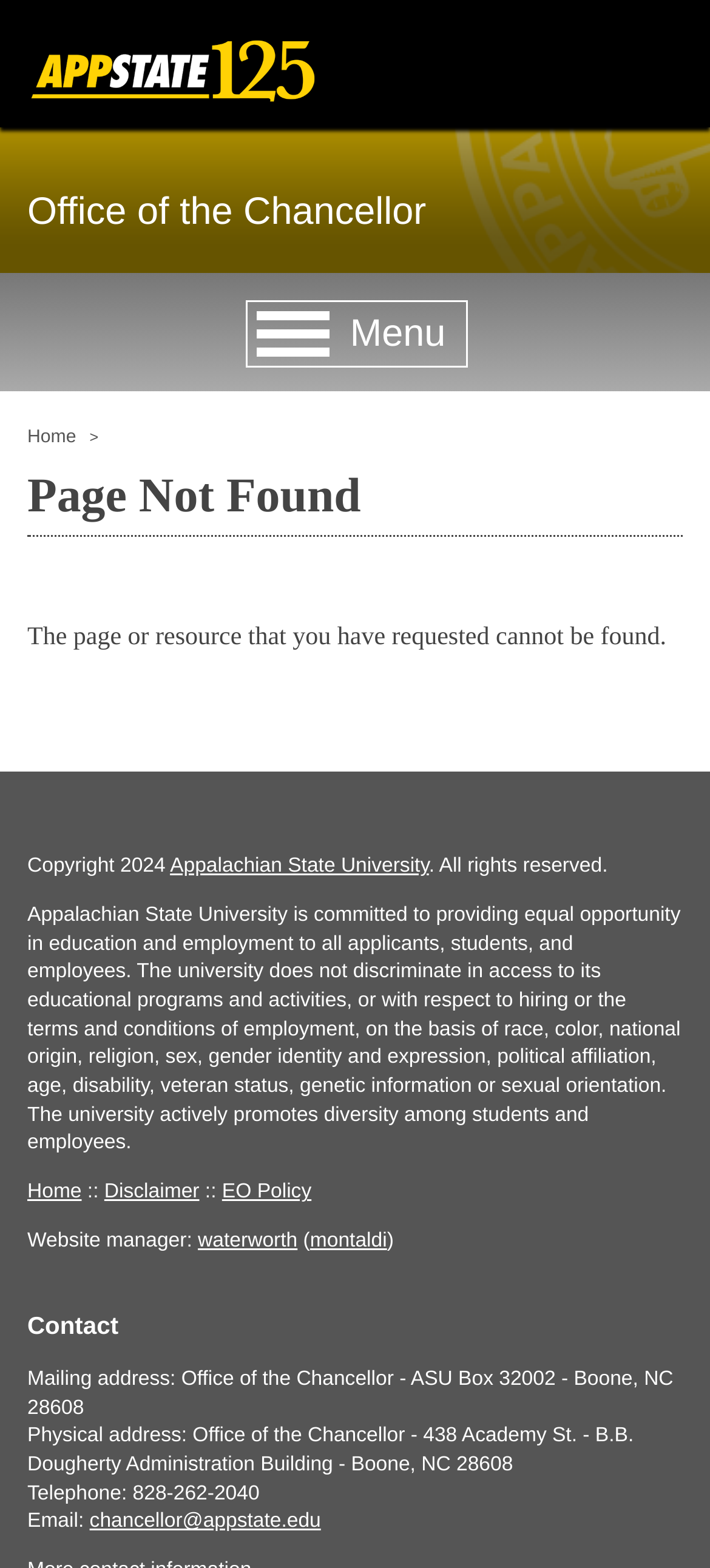What is the purpose of the page?
Respond with a short answer, either a single word or a phrase, based on the image.

To display a 404 error